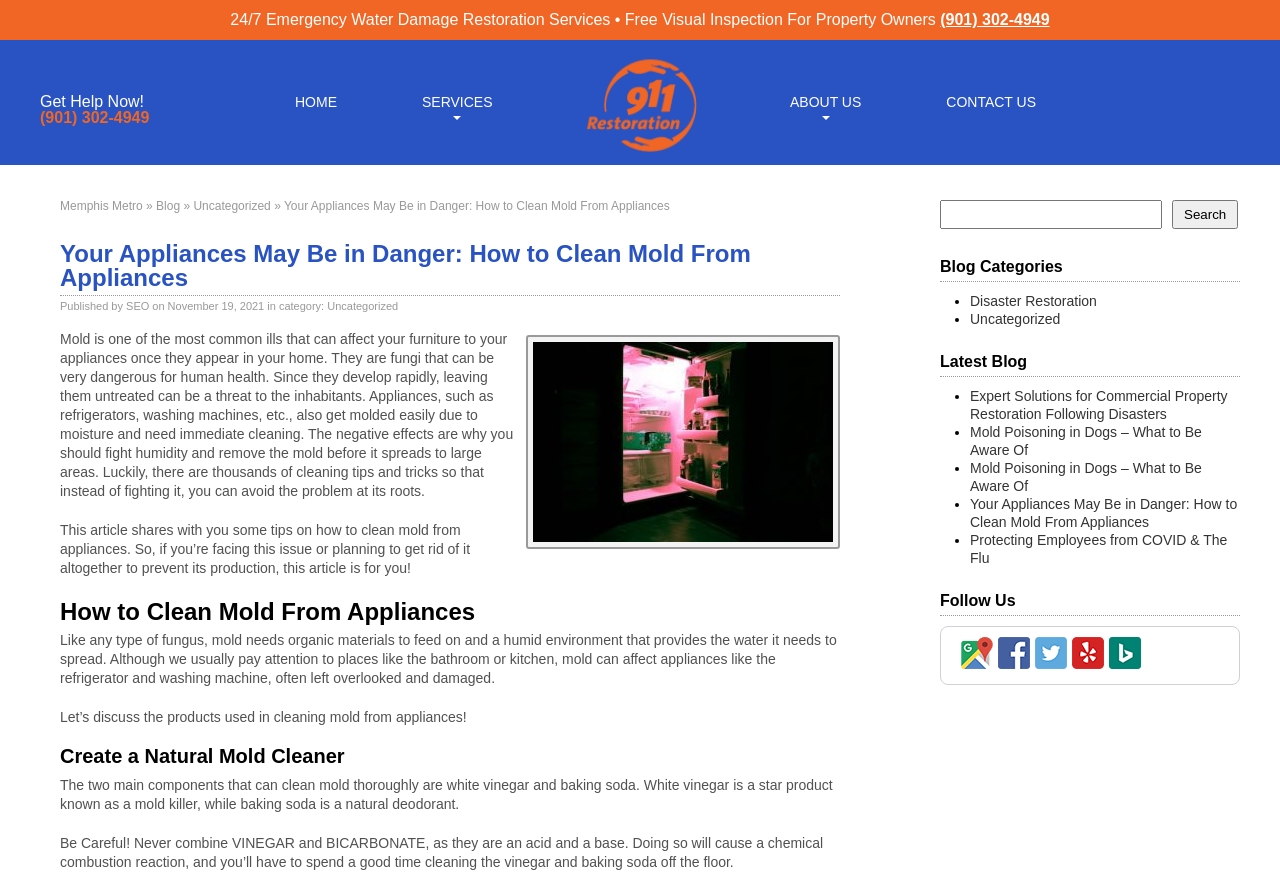Locate the bounding box coordinates of the element that needs to be clicked to carry out the instruction: "Search for a topic". The coordinates should be given as four float numbers ranging from 0 to 1, i.e., [left, top, right, bottom].

[0.734, 0.228, 0.969, 0.261]